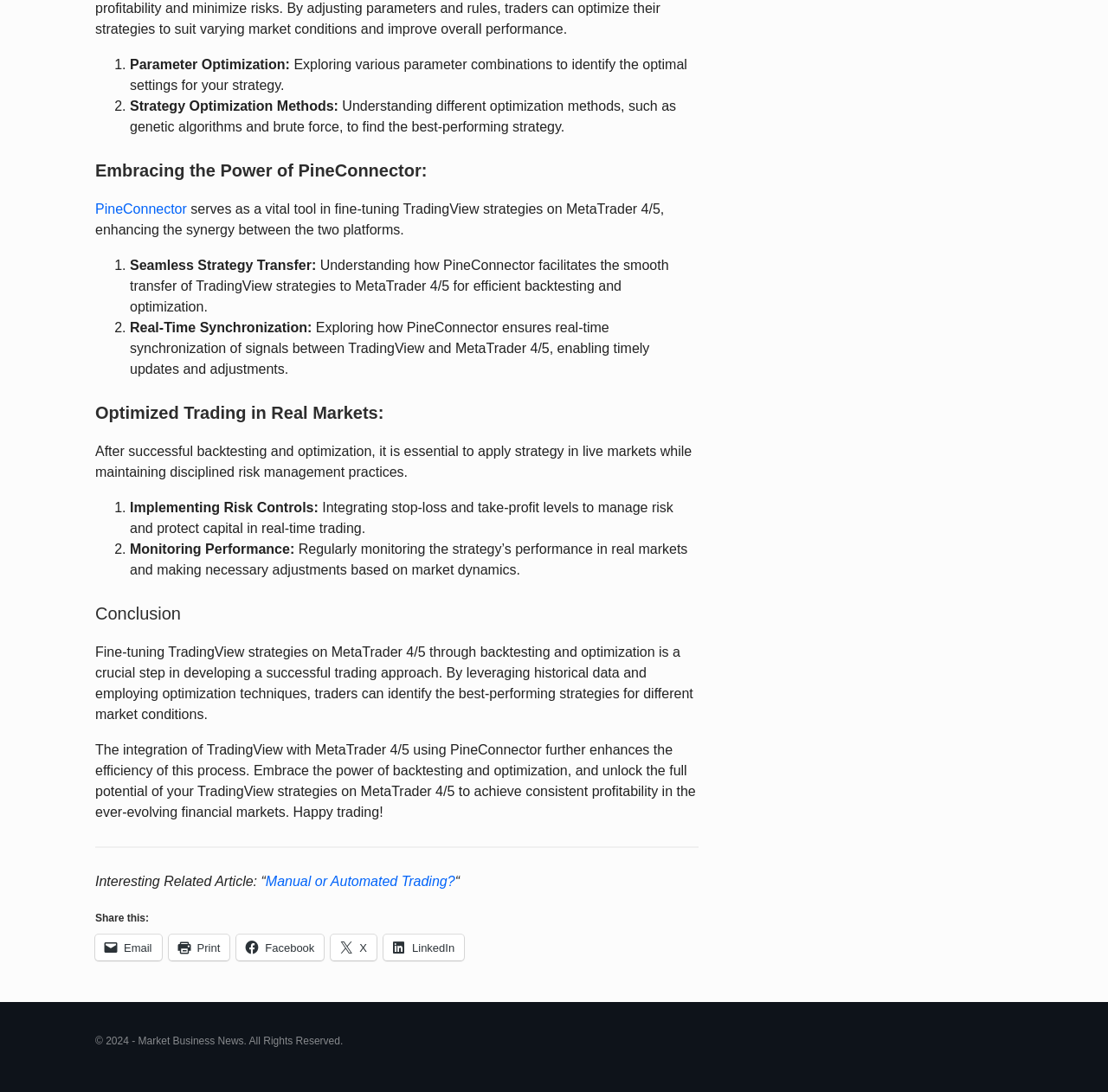Locate the bounding box coordinates of the item that should be clicked to fulfill the instruction: "Check the copyright information".

[0.086, 0.948, 0.31, 0.959]